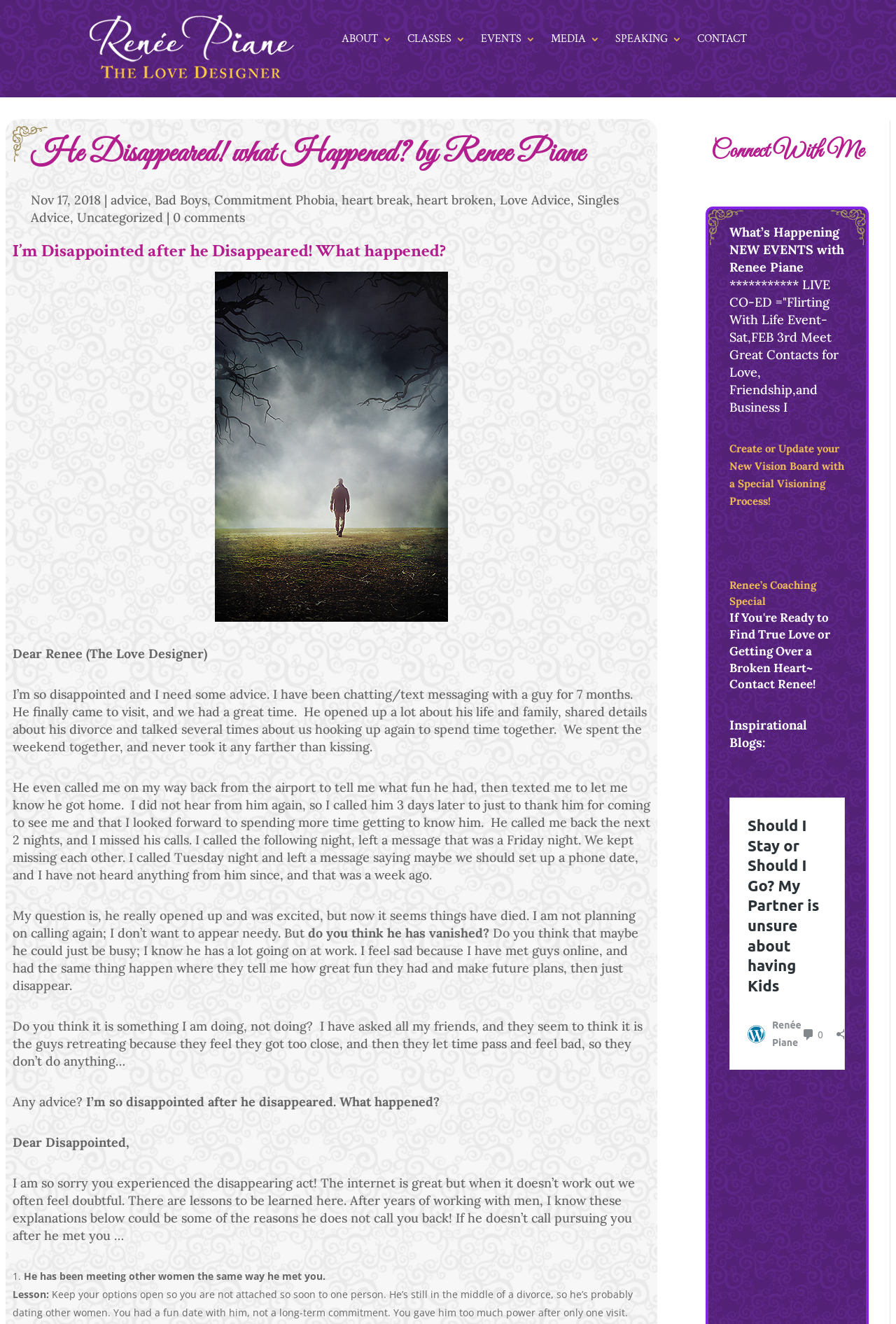Please specify the bounding box coordinates of the region to click in order to perform the following instruction: "Click on the 'Create or Update your New Vision Board with a Special Visioning Process!' link".

[0.814, 0.334, 0.943, 0.383]